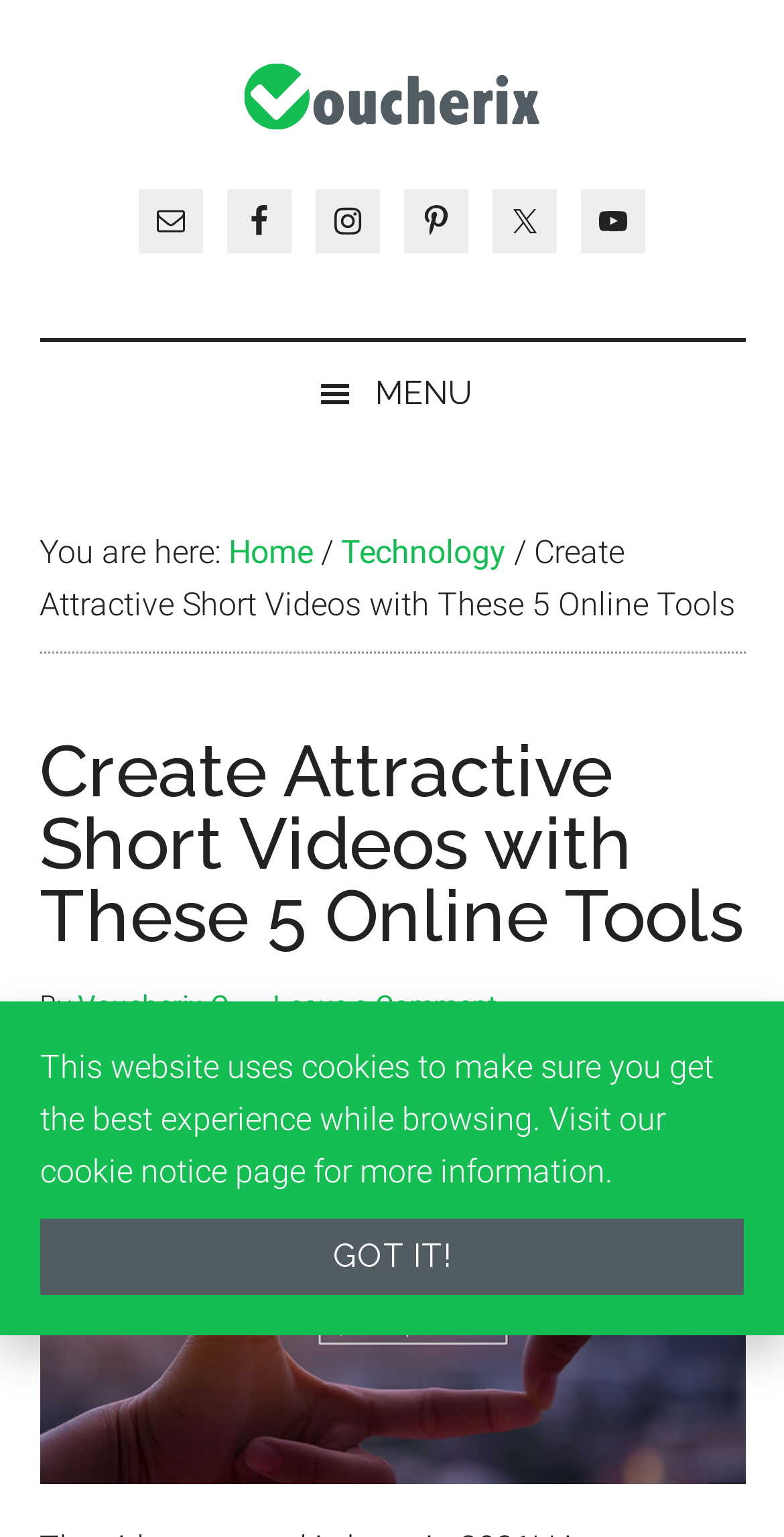Determine the bounding box coordinates of the UI element that matches the following description: "Leave a Comment". The coordinates should be four float numbers between 0 and 1 in the format [left, top, right, bottom].

[0.347, 0.643, 0.635, 0.664]